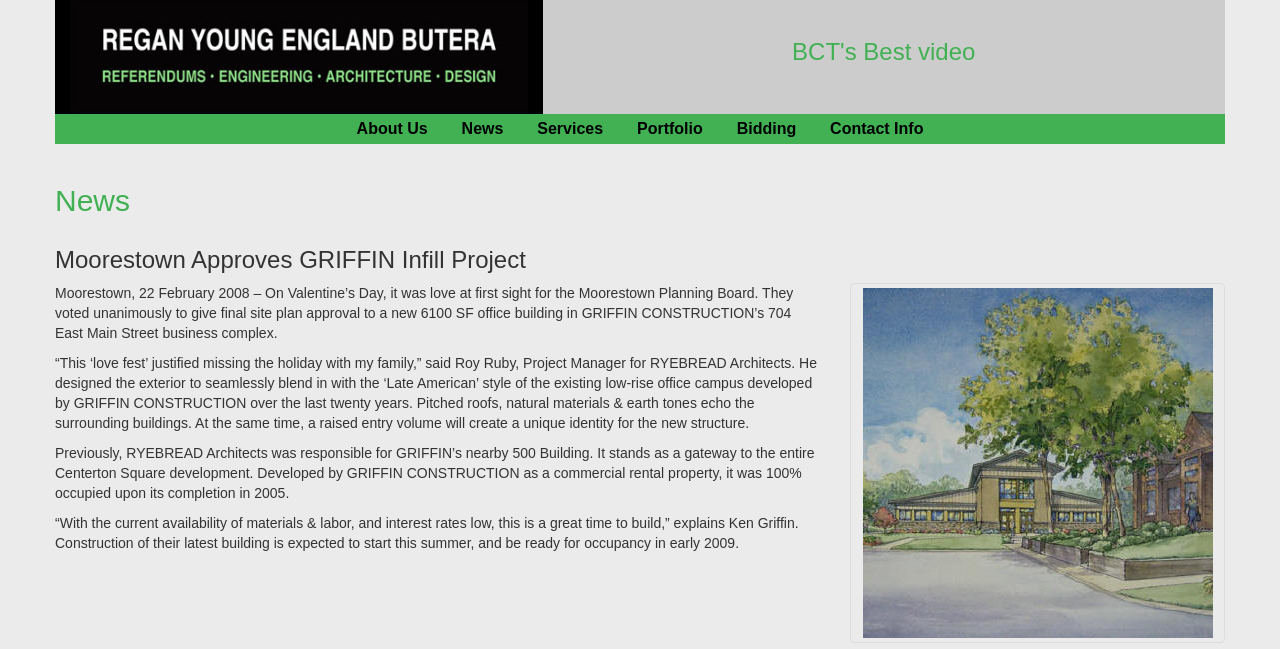Please examine the image and provide a detailed answer to the question: What is the expected completion year of the new building?

Based on the webpage content, specifically the StaticText '“With the current availability of materials & labor, and interest rates low, this is a great time to build,” explains Ken Griffin. Construction of their latest building is expected to start this summer, and be ready for occupancy in early 2009.', it is clear that the expected completion year of the new building is 2009.